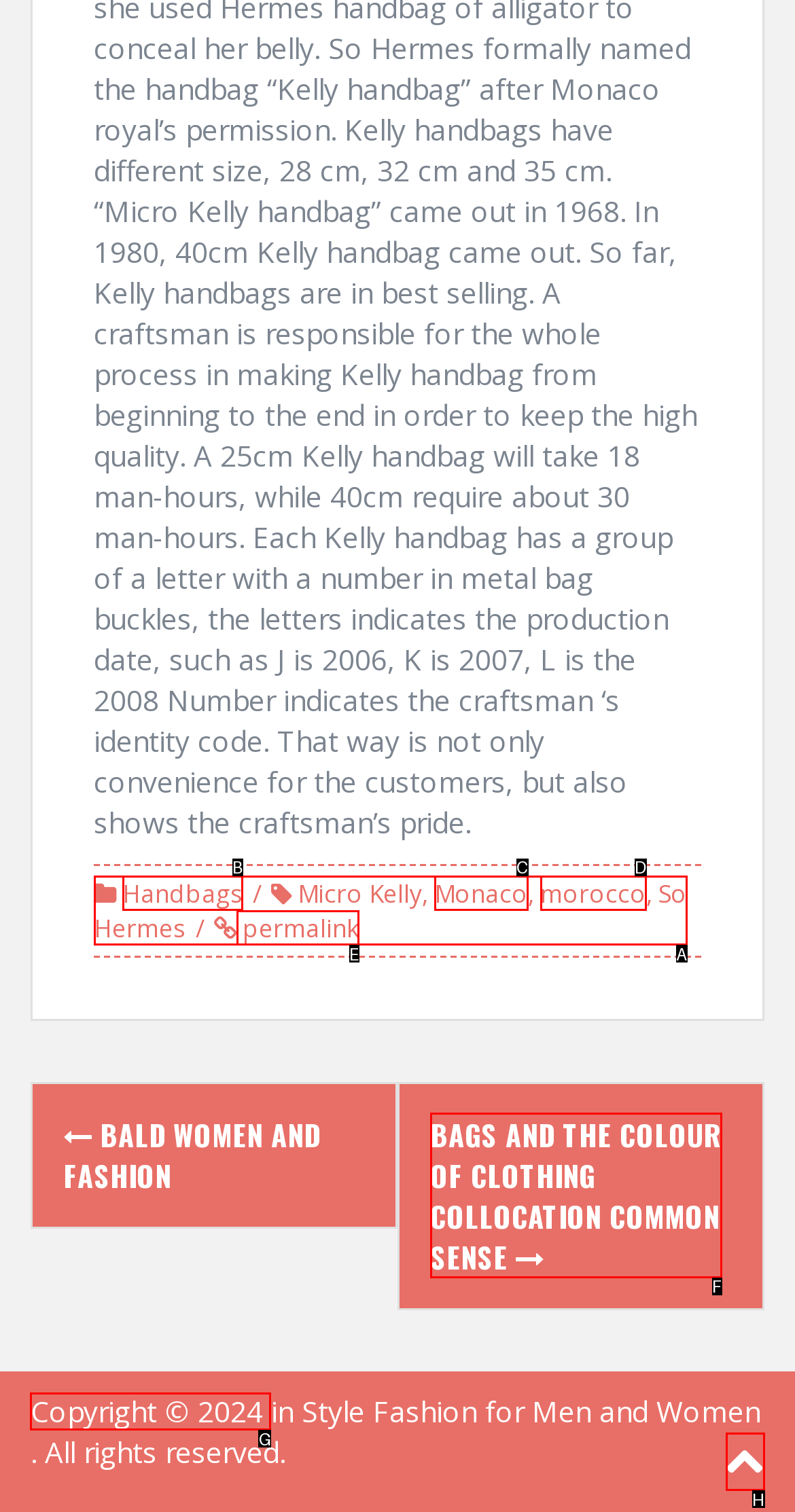Determine the HTML element to click for the instruction: Check Copyright information.
Answer with the letter corresponding to the correct choice from the provided options.

G